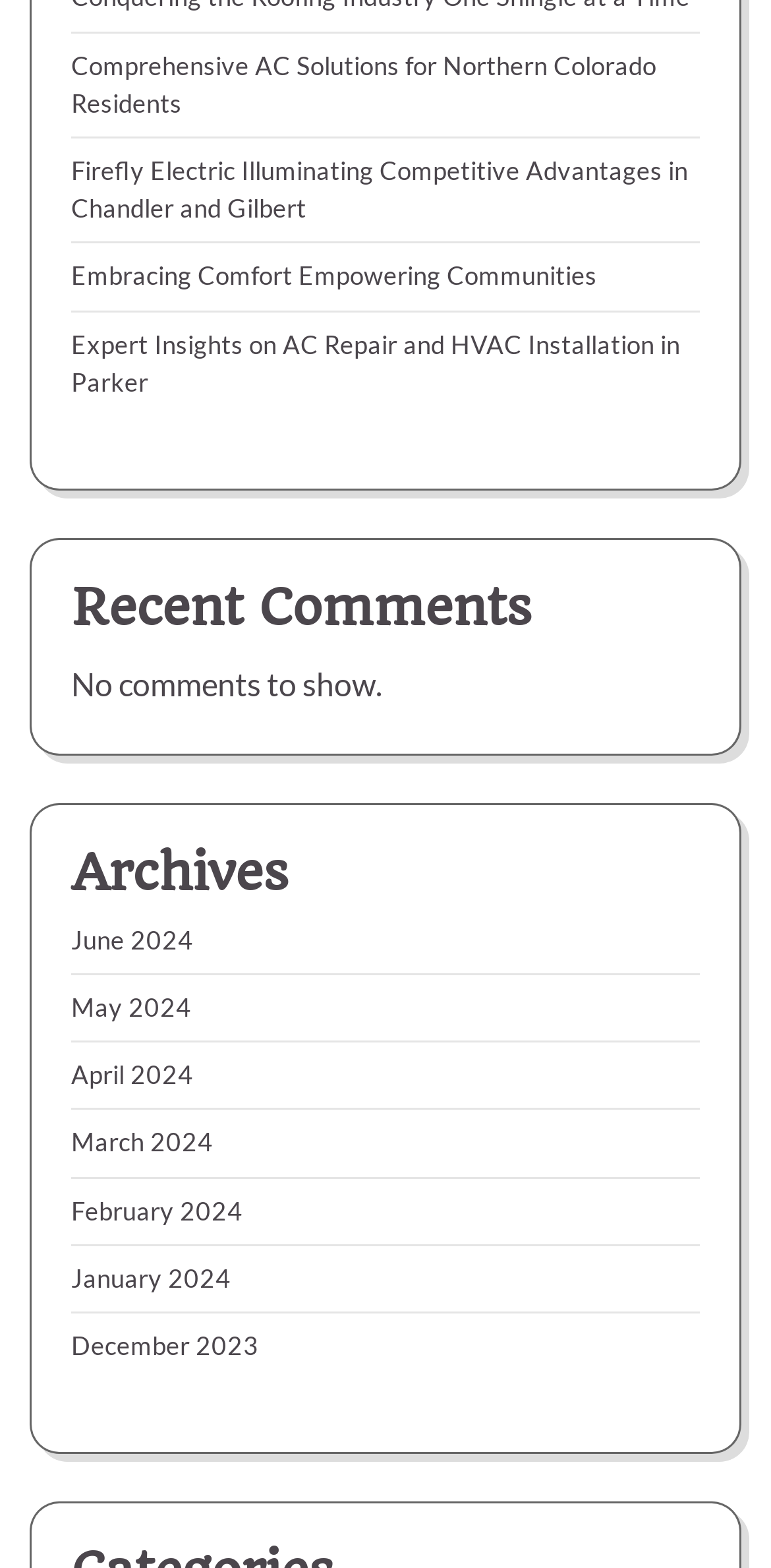What is the text below the 'Recent Comments' heading?
Carefully analyze the image and provide a thorough answer to the question.

The 'Recent Comments' heading is followed by a StaticText element with the text 'No comments to show.', indicating that there are no comments to display.